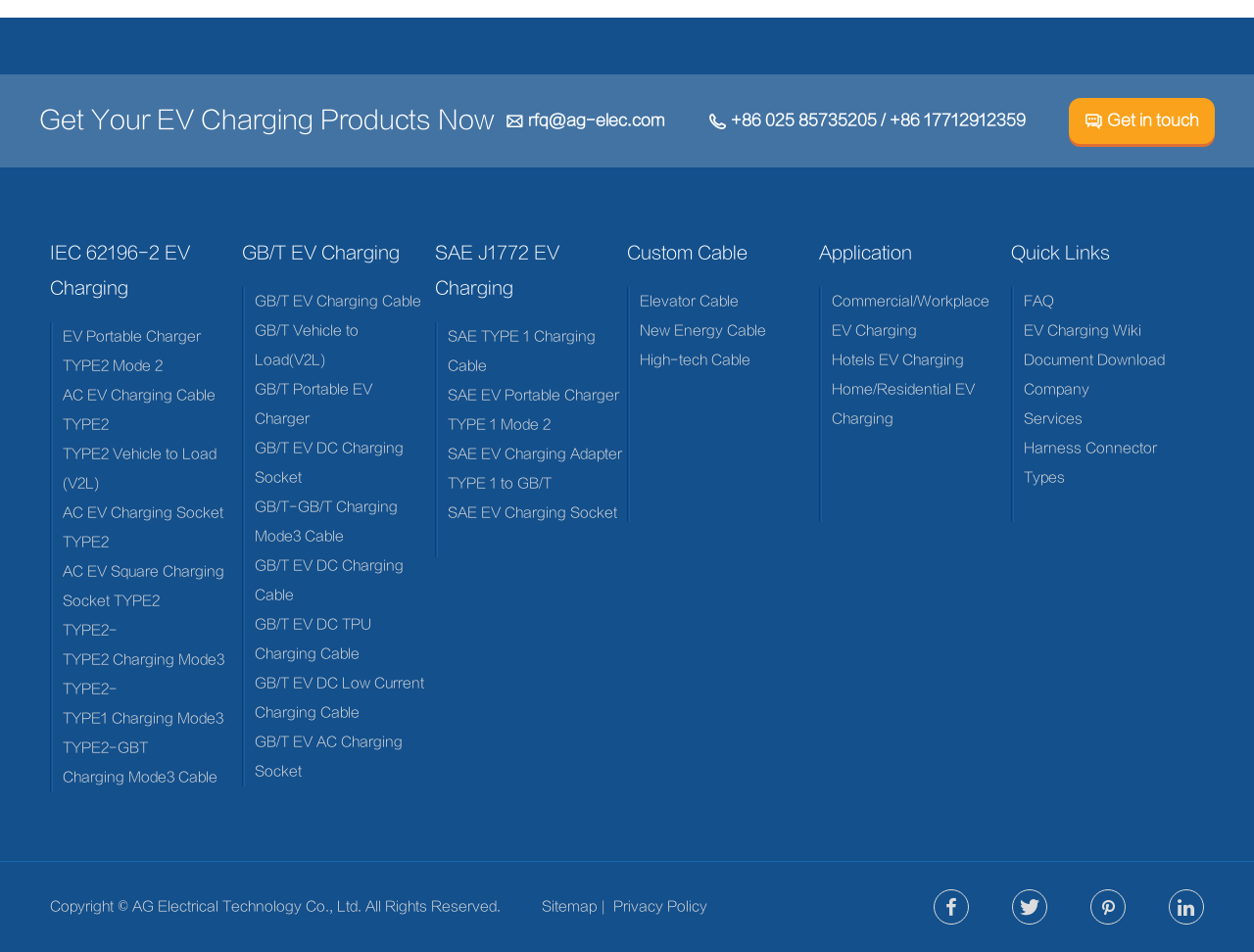Determine the bounding box of the UI component based on this description: "Sitemap". The bounding box coordinates should be four float values between 0 and 1, i.e., [left, top, right, bottom].

[0.432, 0.944, 0.48, 0.961]